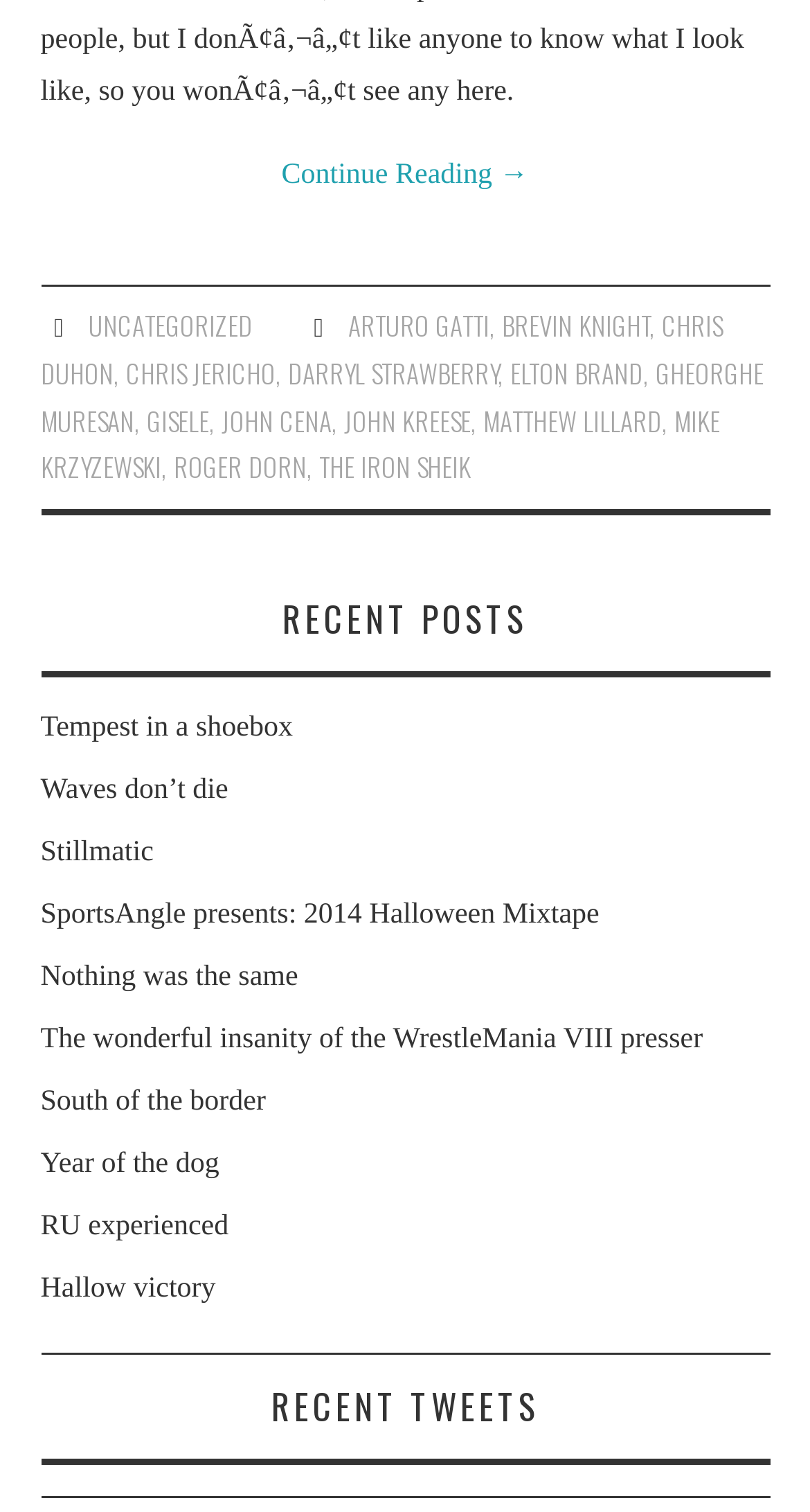Please find the bounding box for the UI element described by: "Stillmatic".

[0.05, 0.554, 0.19, 0.575]